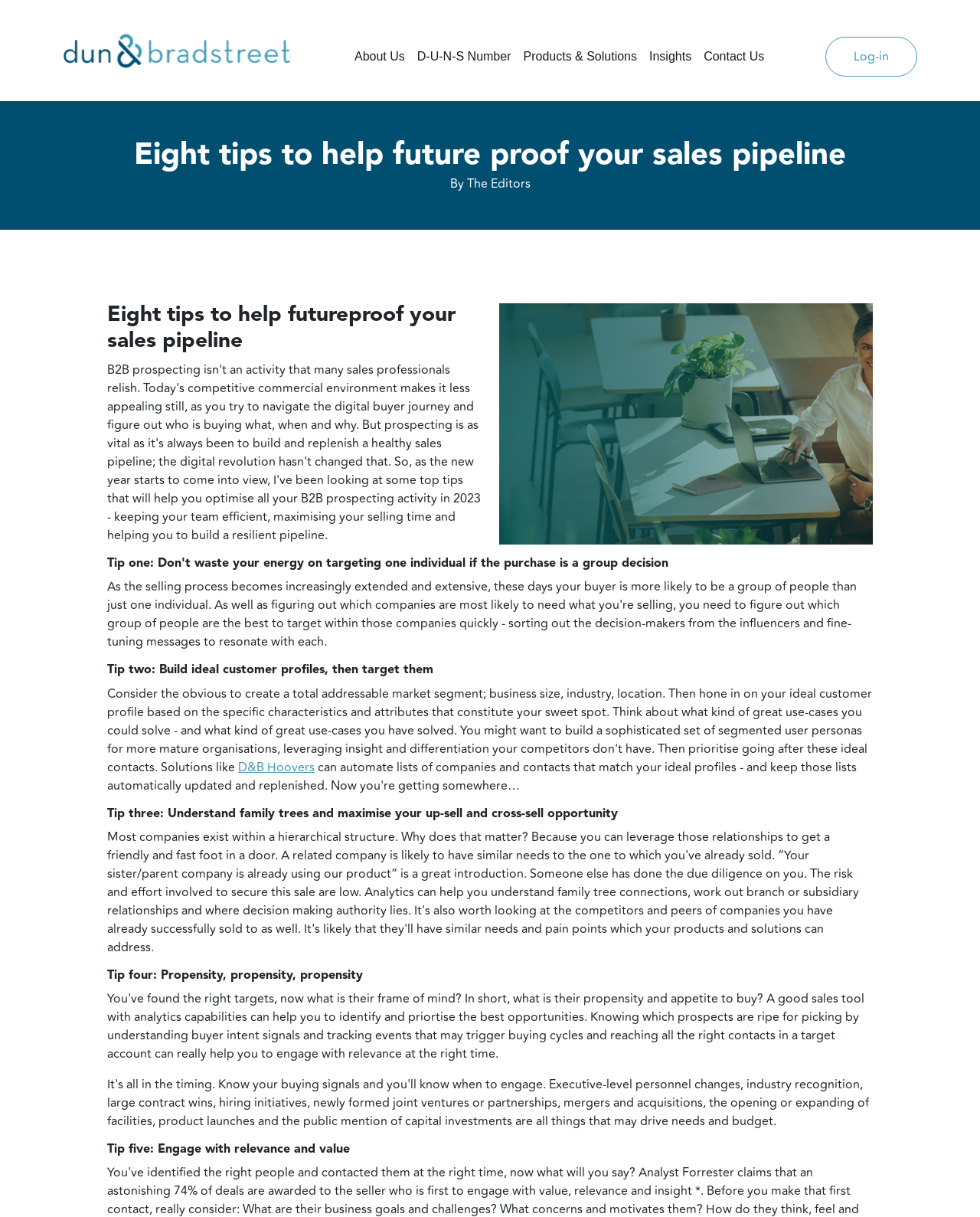What is the topic of the webpage?
Please ensure your answer to the question is detailed and covers all necessary aspects.

Based on the webpage's content, it appears to be discussing tips to help future-proof a sales pipeline, which is a crucial aspect of business operations.